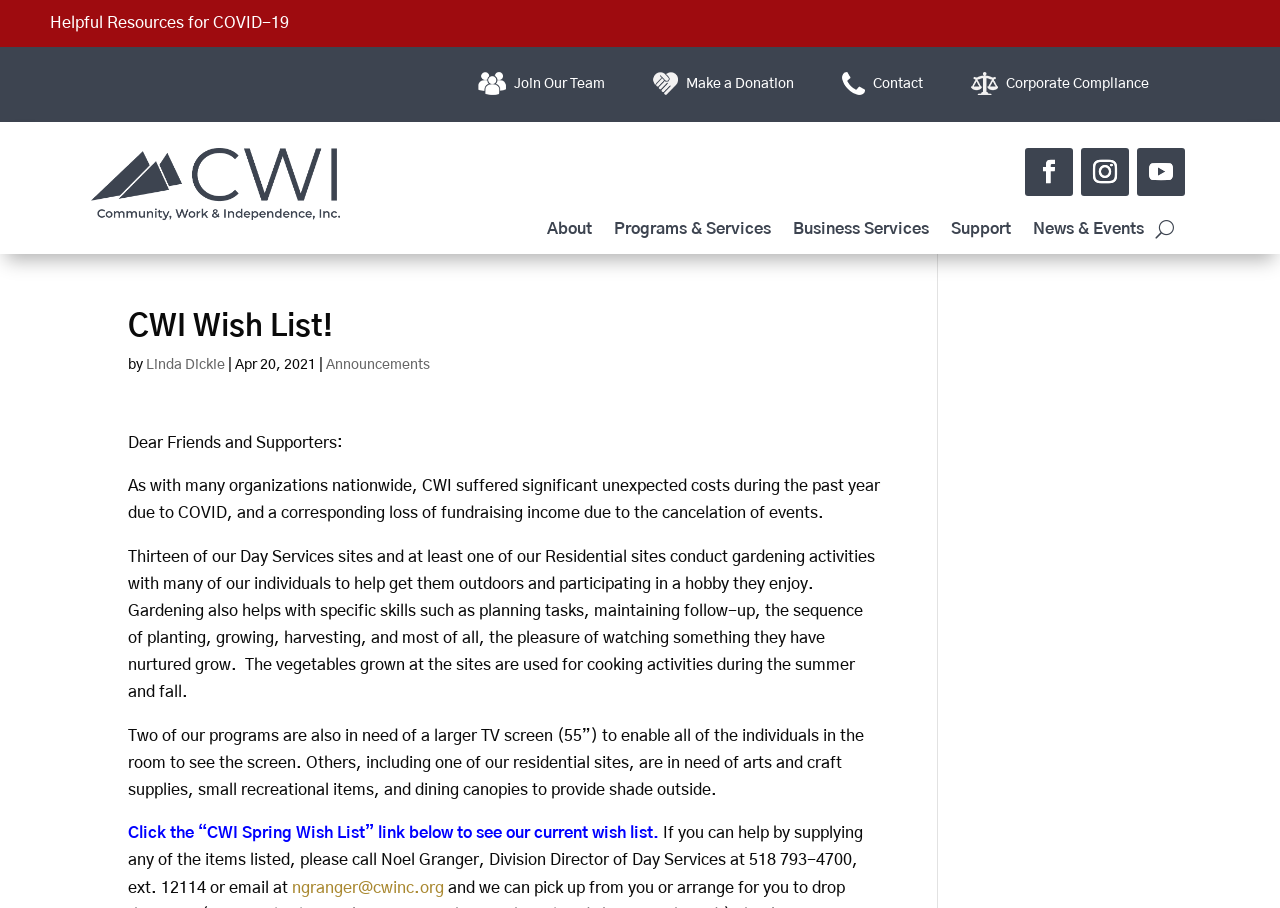Determine the bounding box coordinates for the area you should click to complete the following instruction: "Contact us".

[0.682, 0.085, 0.721, 0.114]